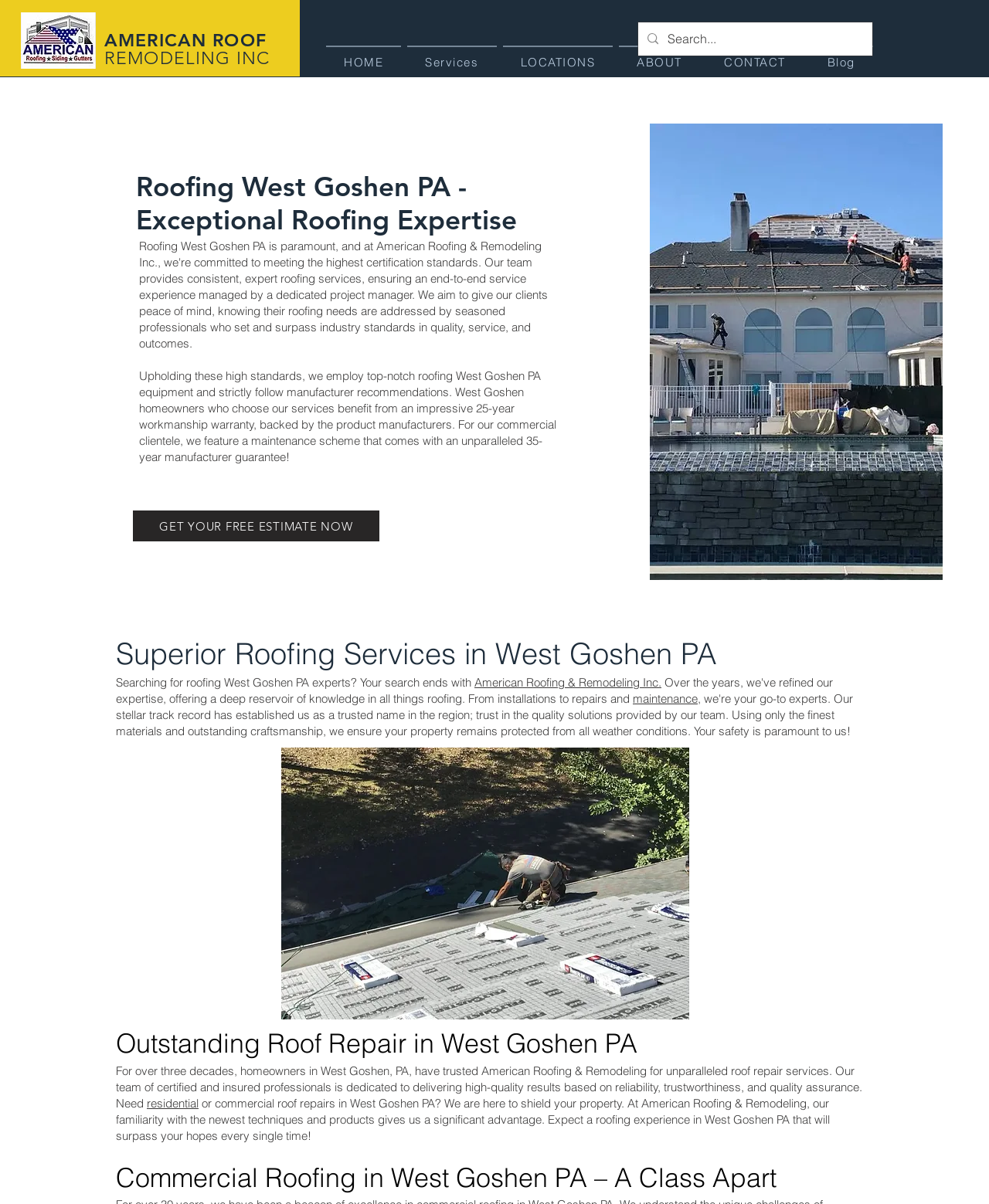Find the bounding box coordinates of the clickable region needed to perform the following instruction: "Click on the 'HOME' link". The coordinates should be provided as four float numbers between 0 and 1, i.e., [left, top, right, bottom].

[0.33, 0.038, 0.406, 0.064]